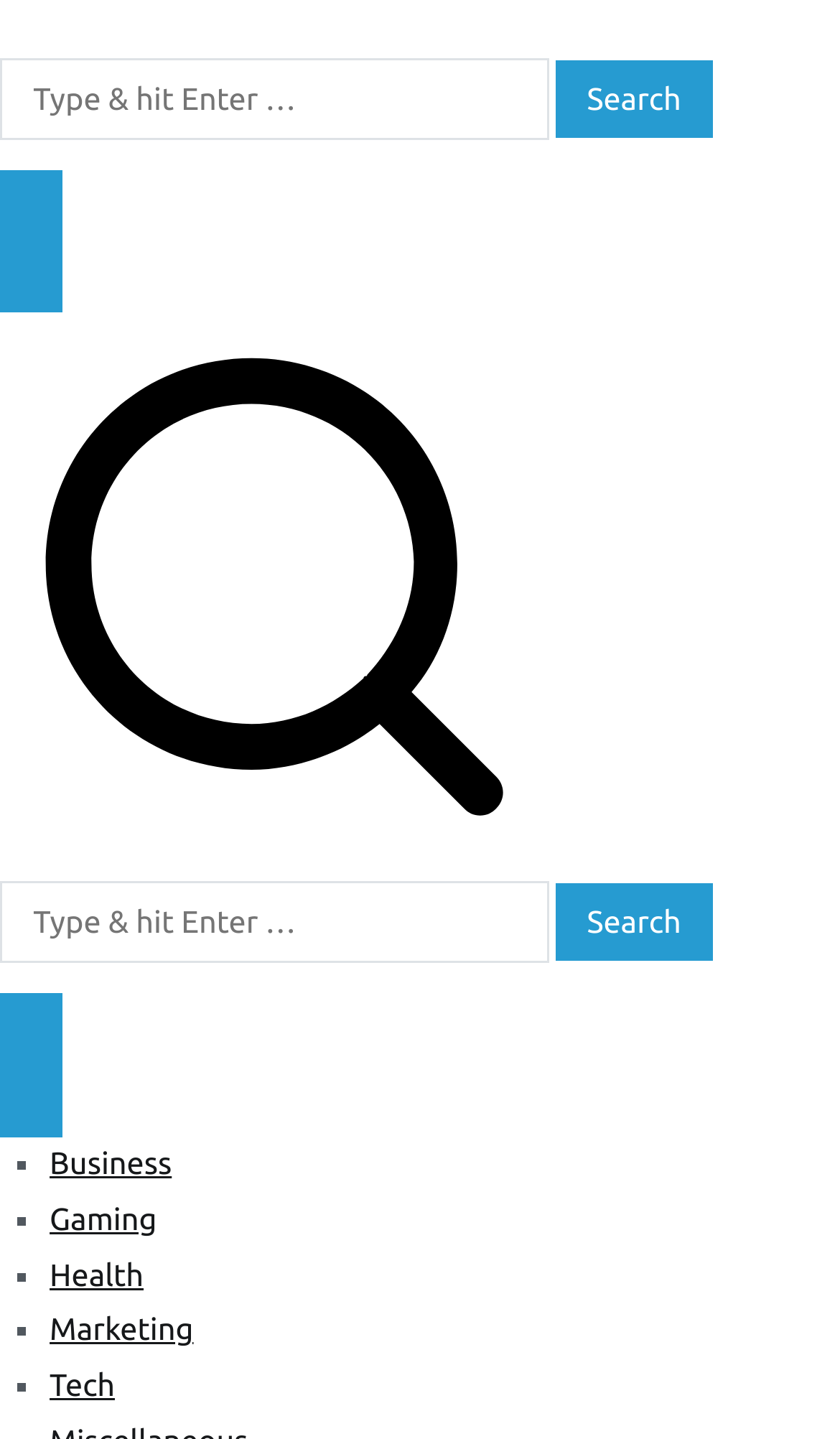Identify the bounding box coordinates of the clickable region required to complete the instruction: "Click the business link". The coordinates should be given as four float numbers within the range of 0 and 1, i.e., [left, top, right, bottom].

[0.059, 0.796, 0.204, 0.82]